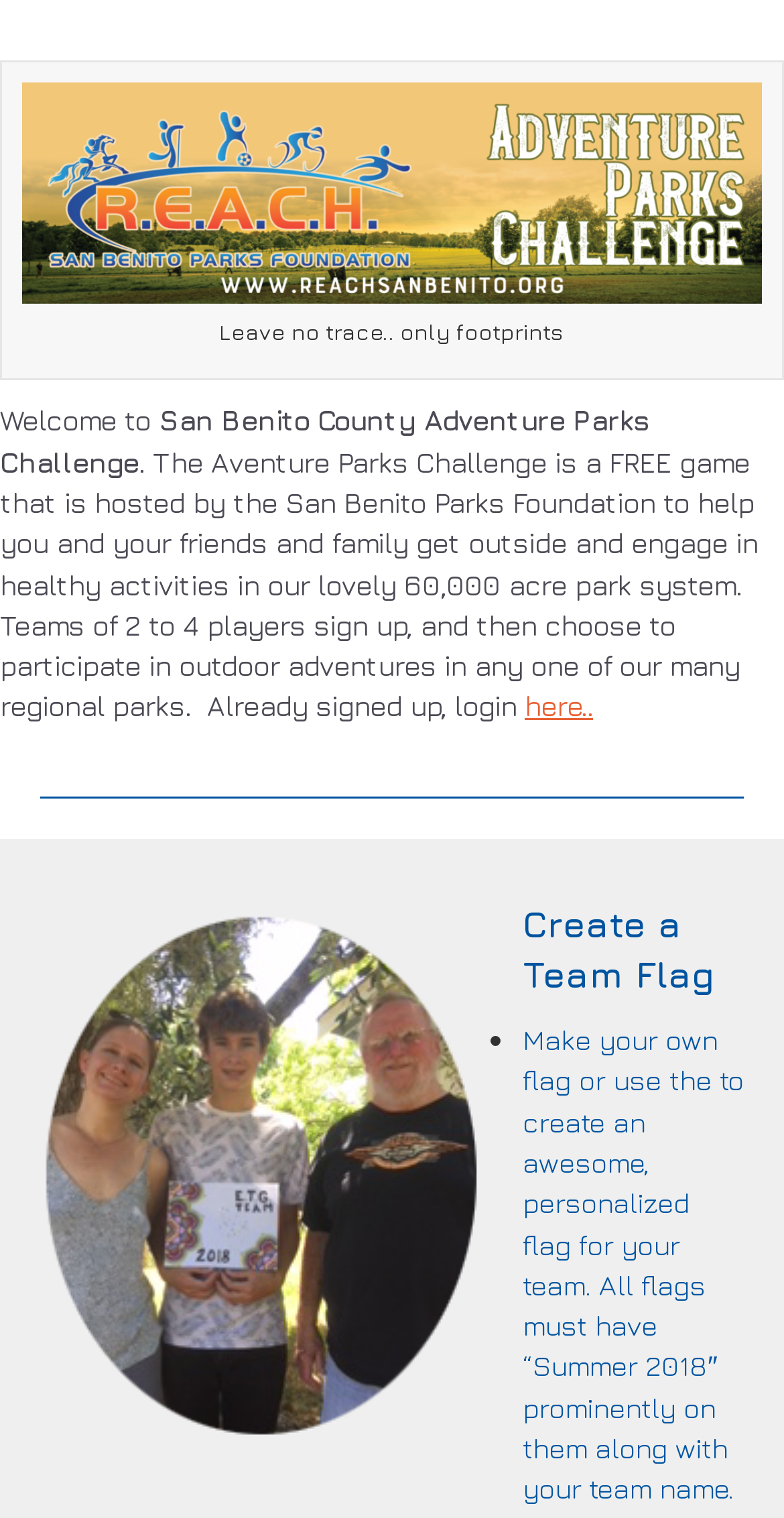Given the description of a UI element: "here..", identify the bounding box coordinates of the matching element in the webpage screenshot.

[0.669, 0.454, 0.756, 0.476]